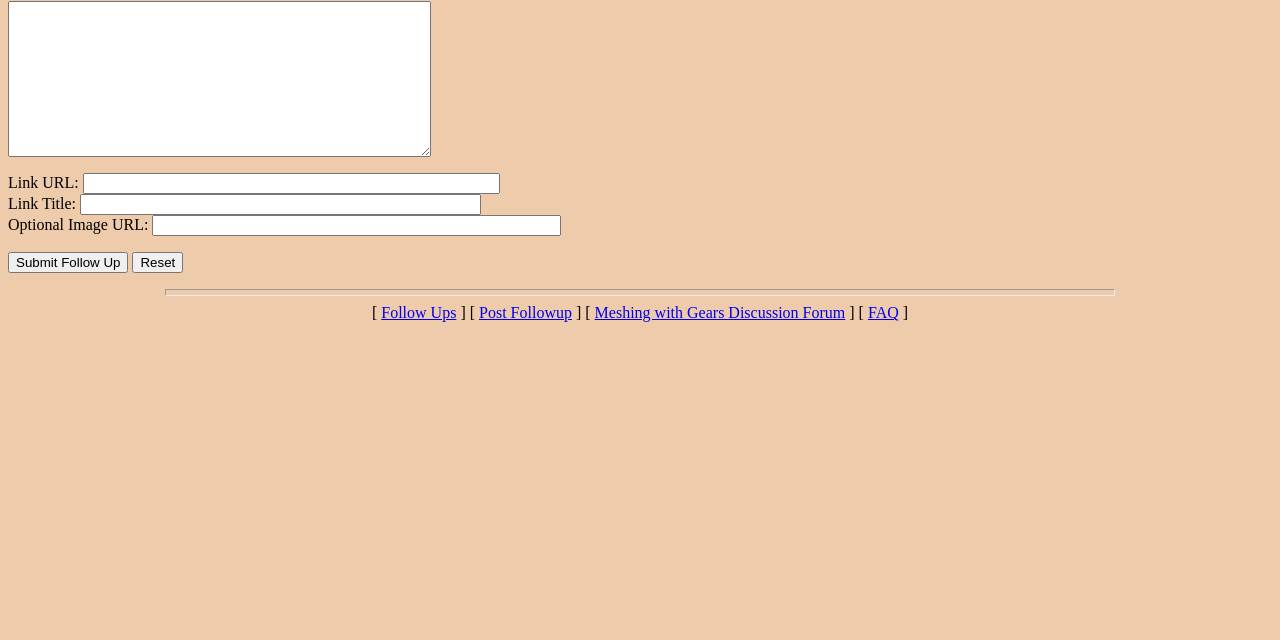Calculate the bounding box coordinates of the UI element given the description: "value="Submit Follow Up"".

[0.006, 0.394, 0.1, 0.427]